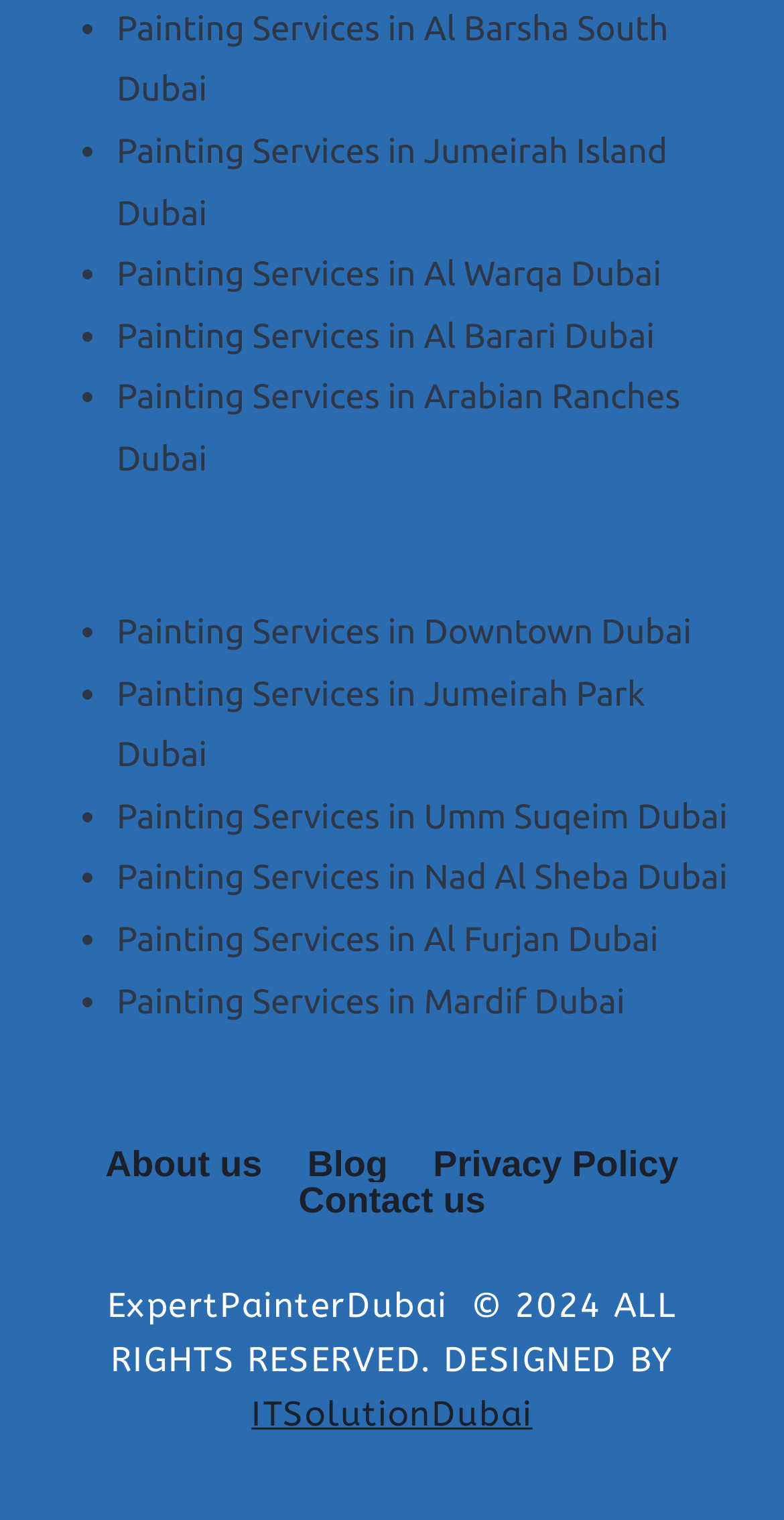Please specify the bounding box coordinates of the region to click in order to perform the following instruction: "Click the 'How to Use A Proxy For Hulu?' link".

None